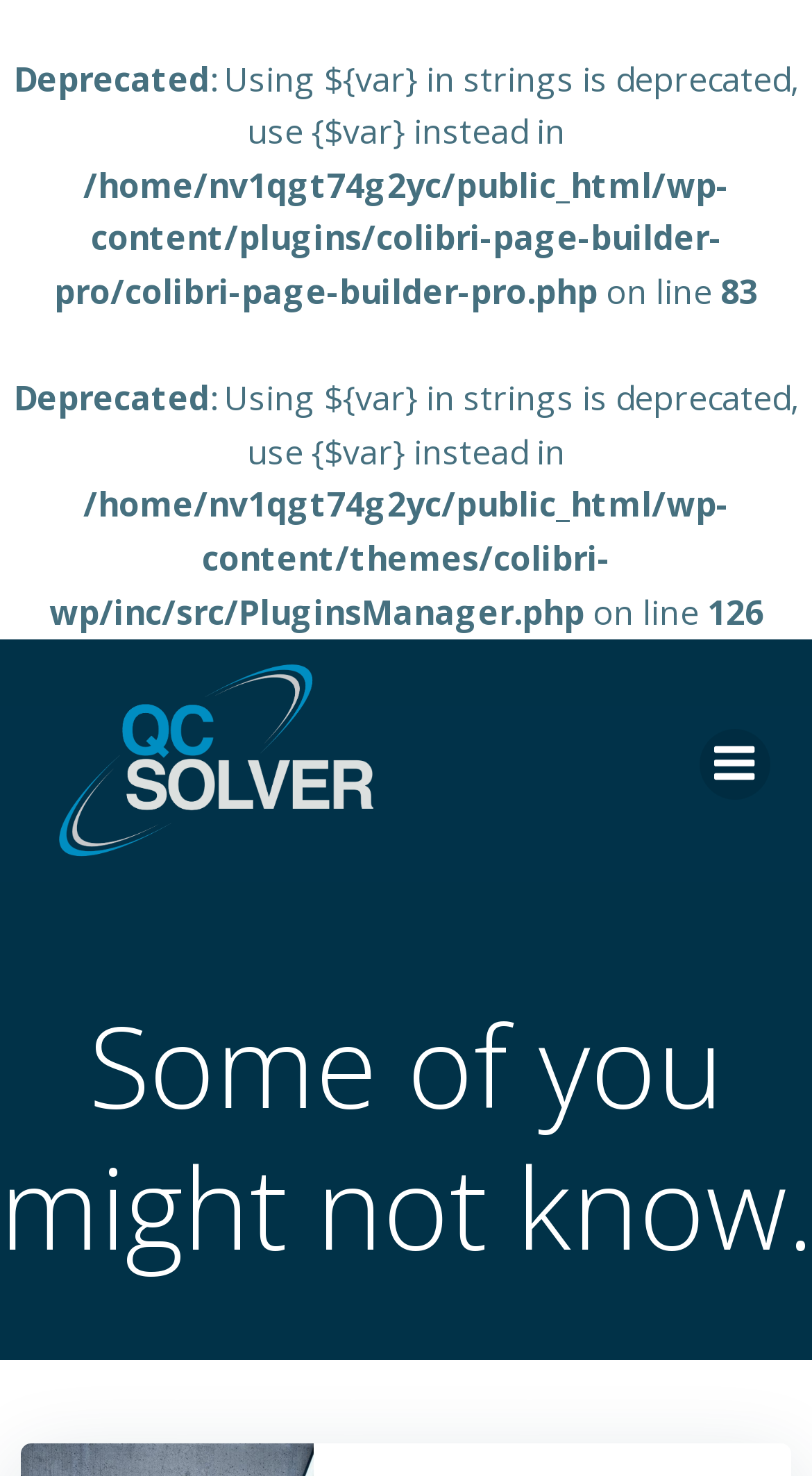Find the bounding box of the web element that fits this description: "title="Menu"".

[0.862, 0.494, 0.949, 0.542]